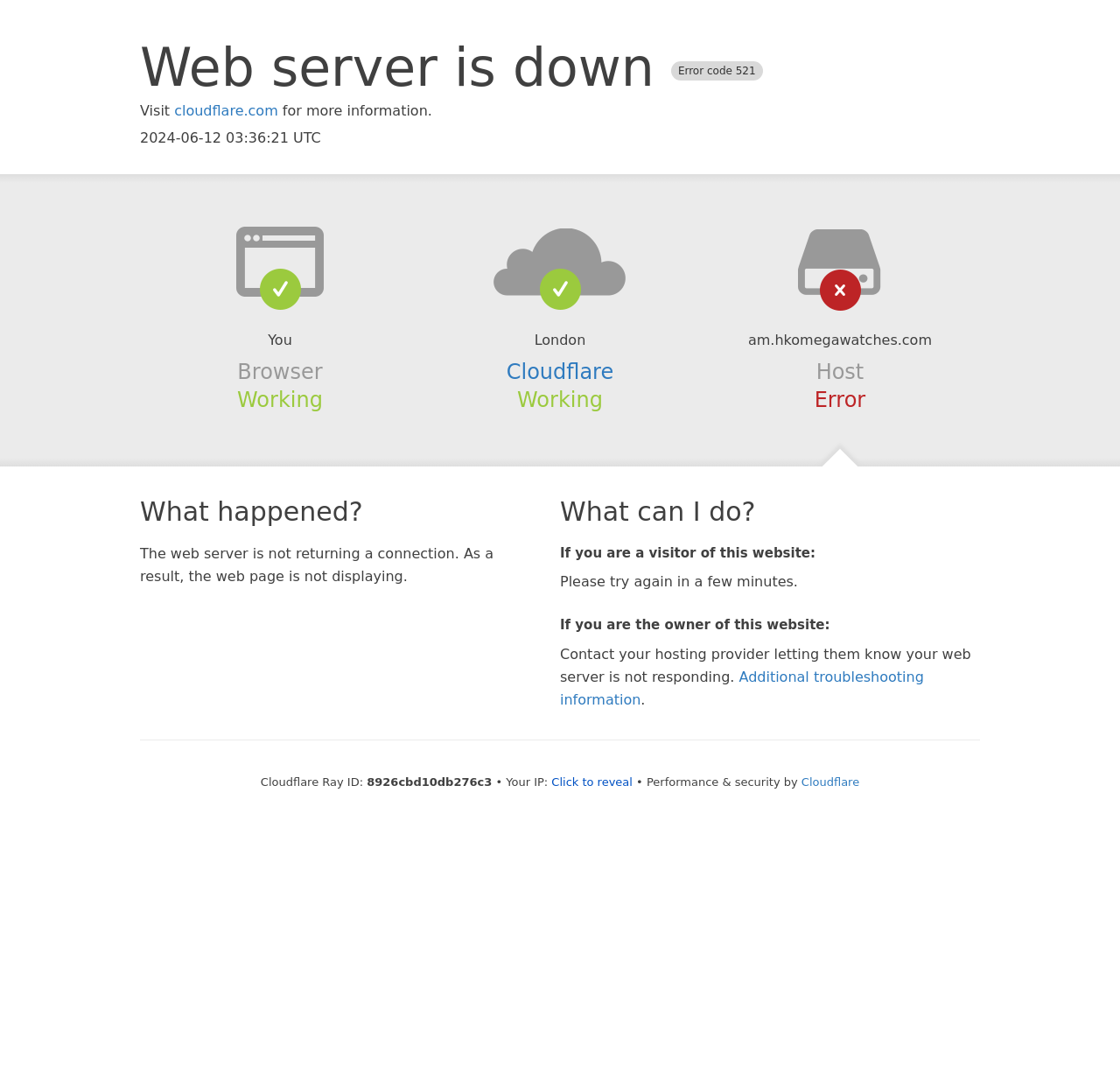Please predict the bounding box coordinates (top-left x, top-left y, bottom-right x, bottom-right y) for the UI element in the screenshot that fits the description: Additional troubleshooting information

[0.5, 0.627, 0.825, 0.664]